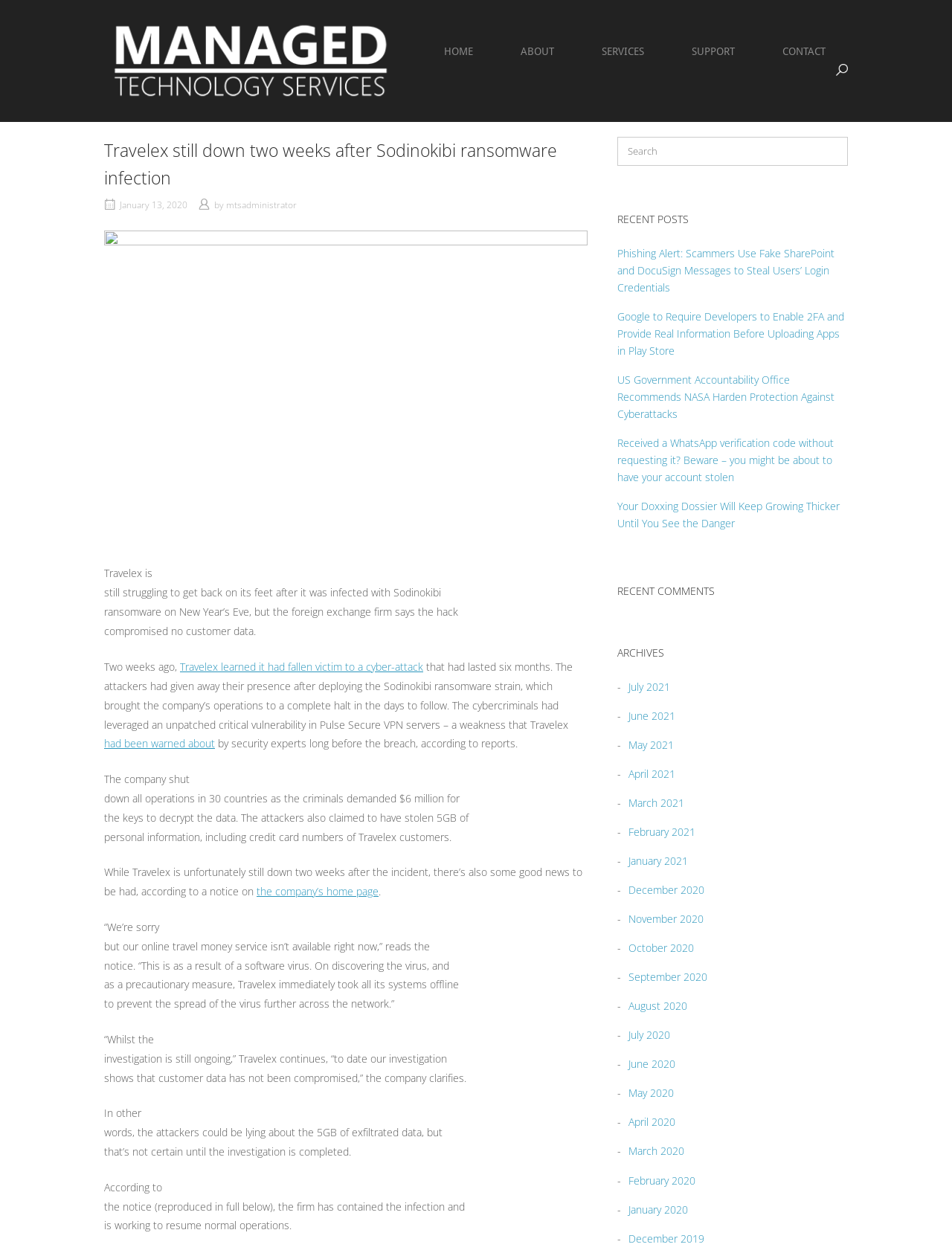Locate the bounding box coordinates of the element I should click to achieve the following instruction: "Click on the Home link".

[0.109, 0.042, 0.417, 0.053]